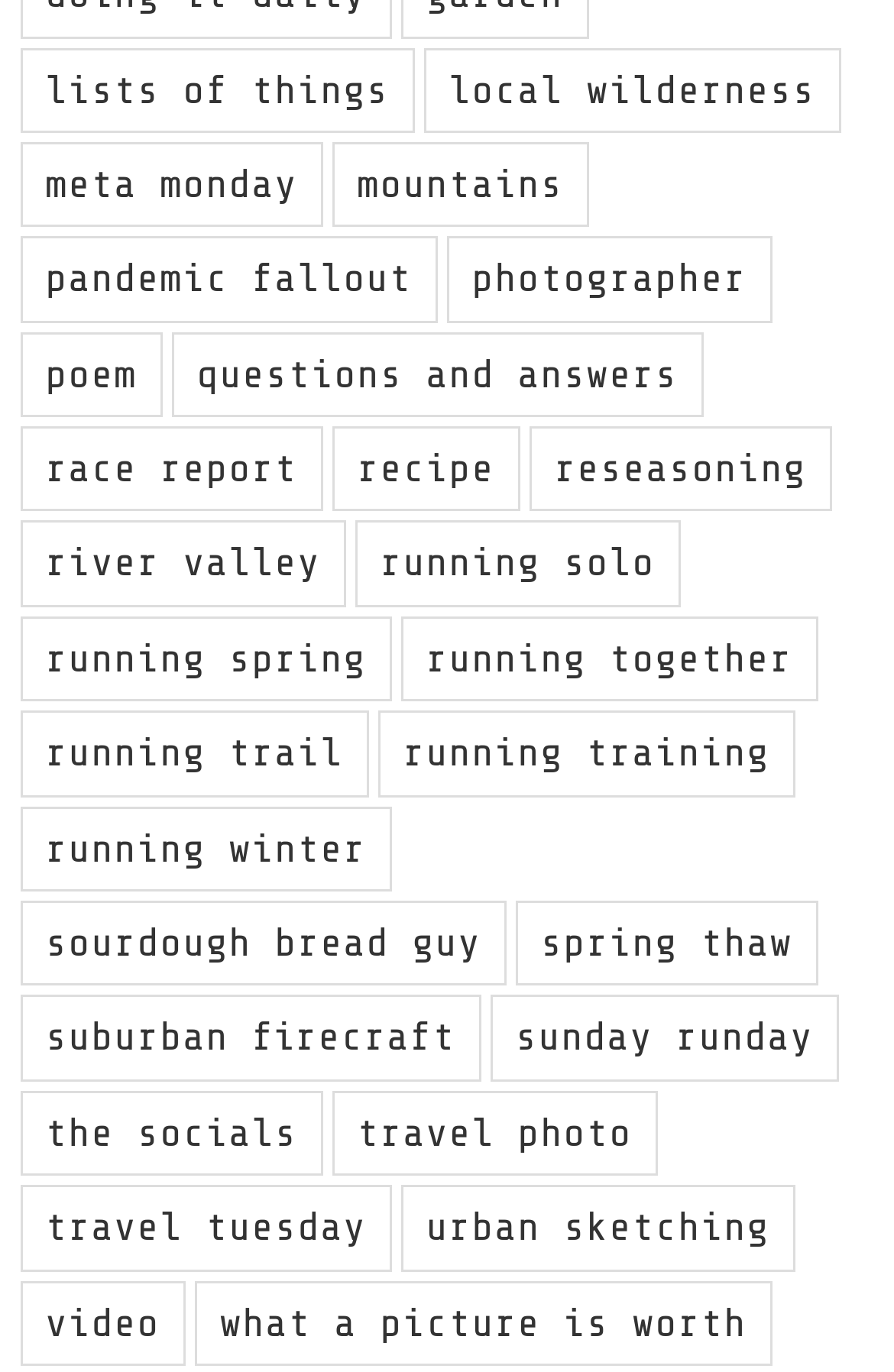Provide a single word or phrase to answer the given question: 
How many links have a topic related to nature?

7